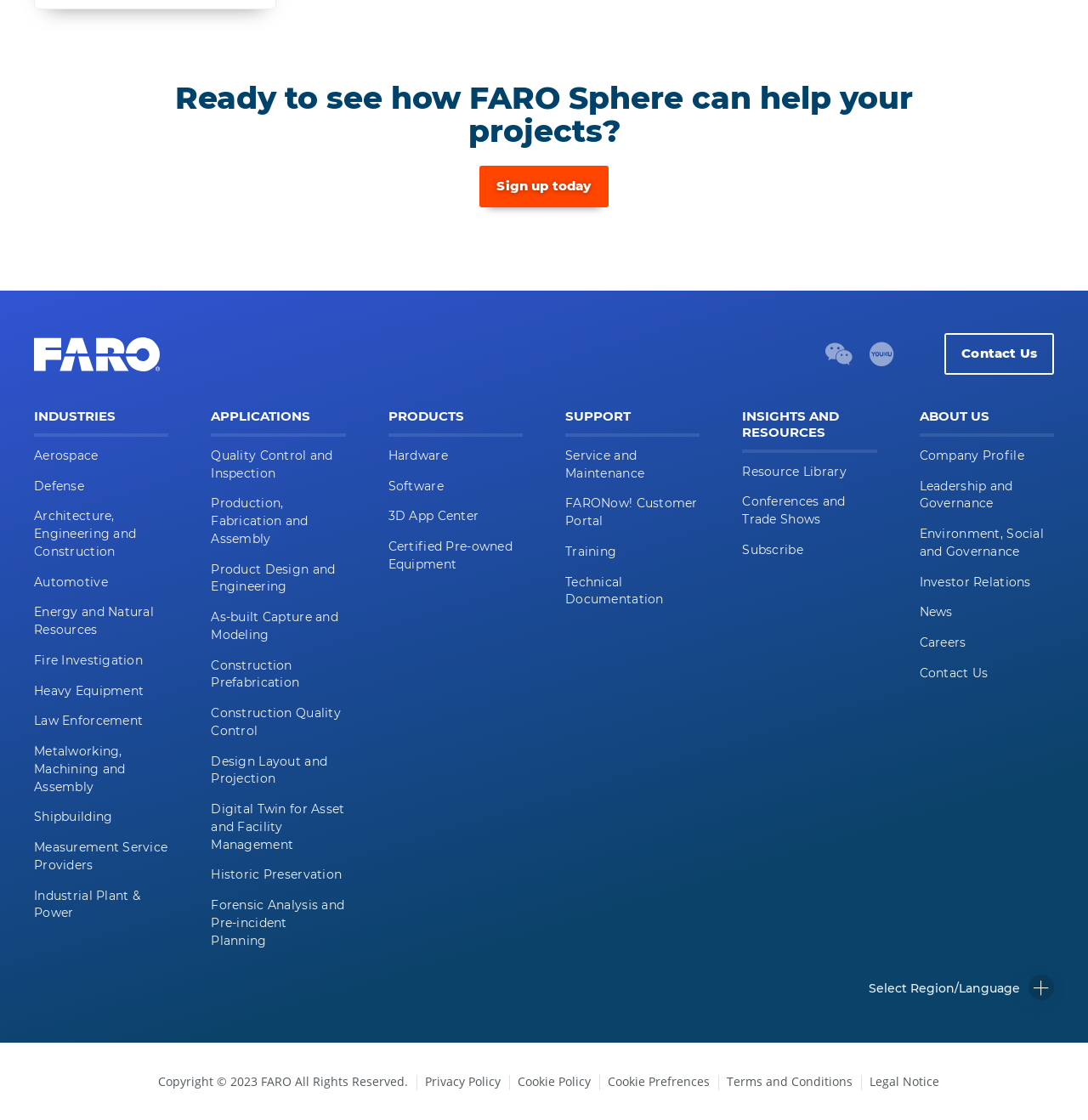Find the bounding box coordinates for the area that must be clicked to perform this action: "Explore Aerospace industry".

[0.031, 0.4, 0.09, 0.413]